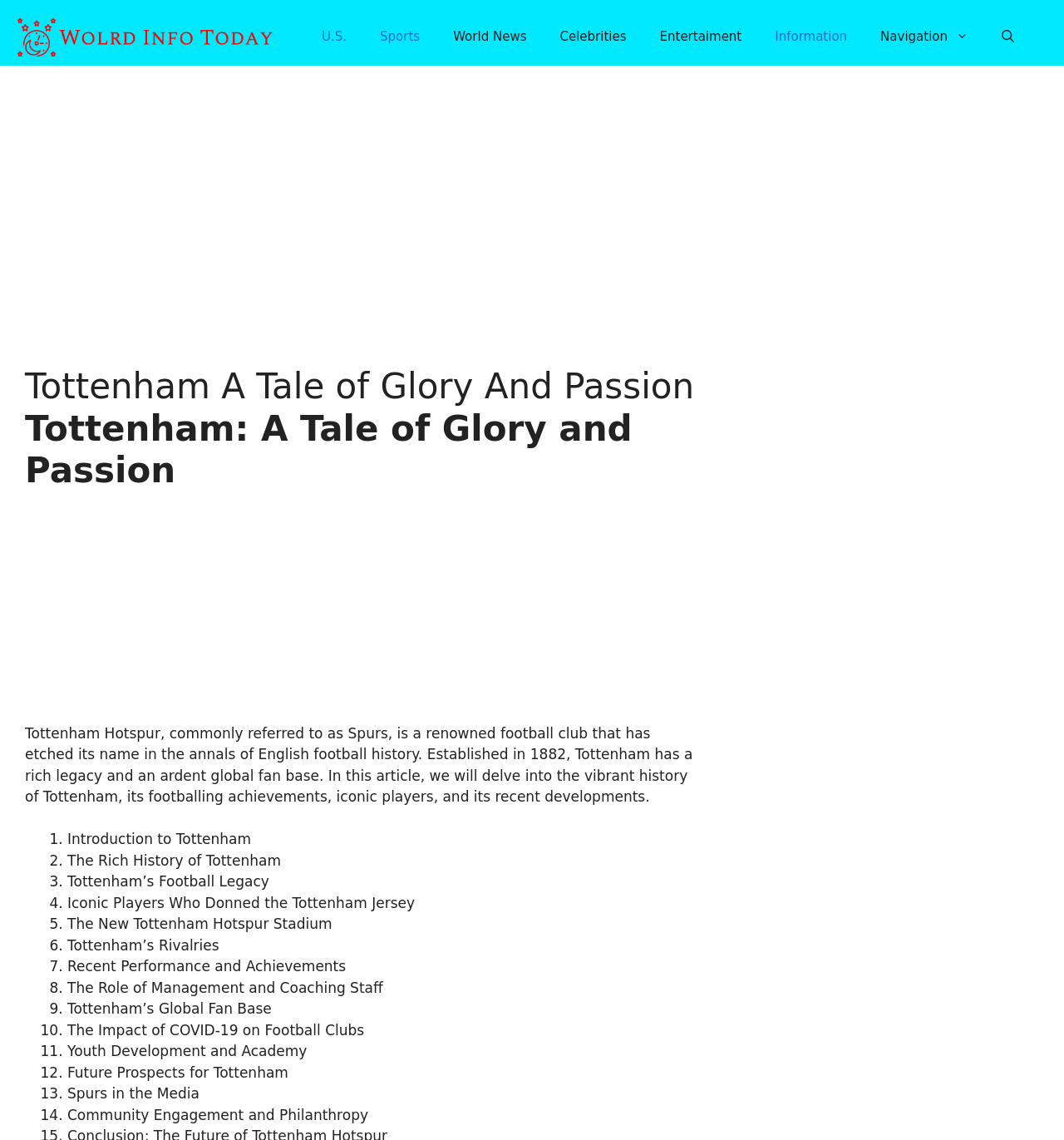Locate the bounding box coordinates of the element that should be clicked to execute the following instruction: "Go to the Sports page".

[0.341, 0.02, 0.41, 0.045]